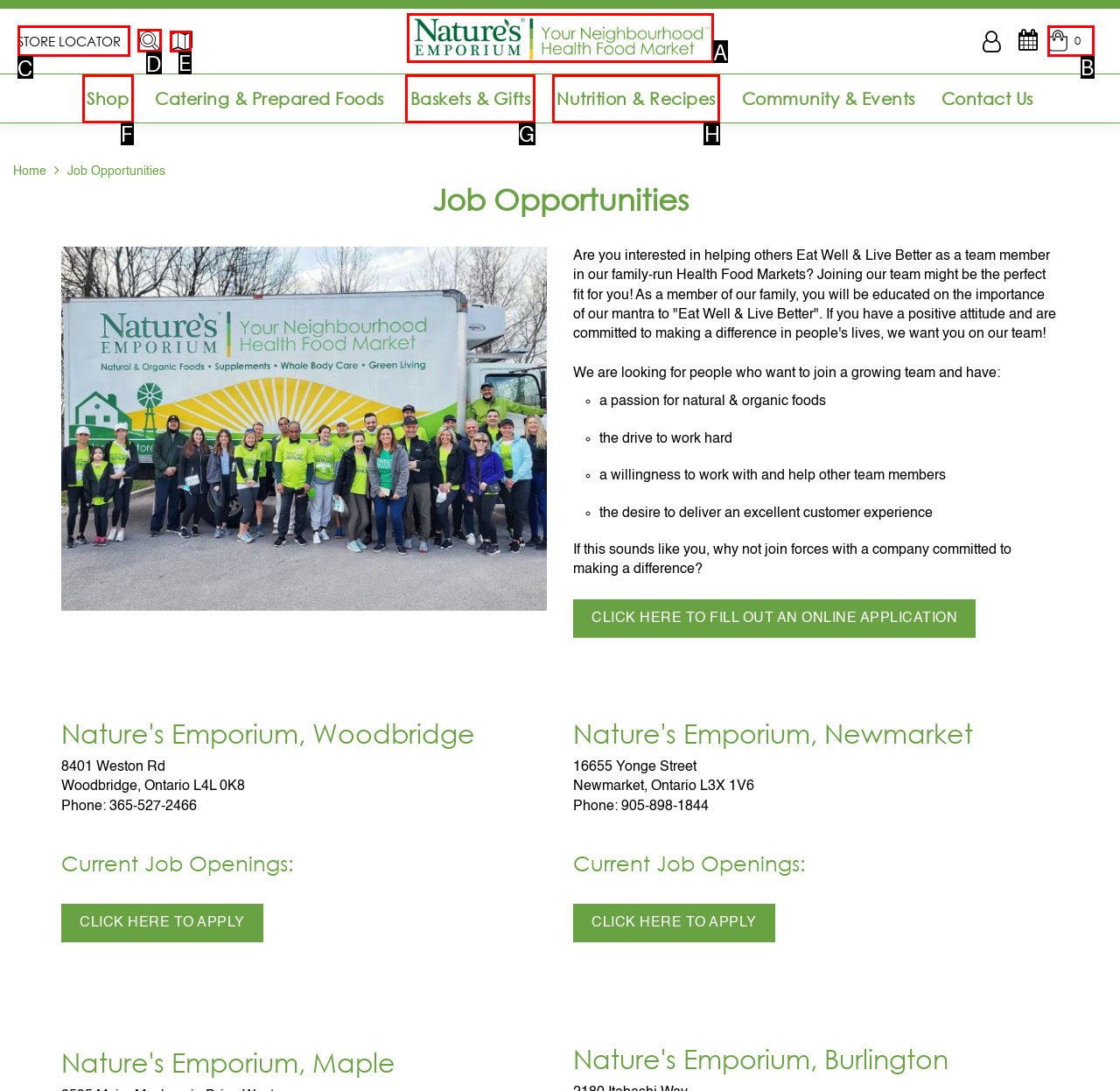Choose the letter that corresponds to the correct button to accomplish the task: Search for job opportunities
Reply with the letter of the correct selection only.

D